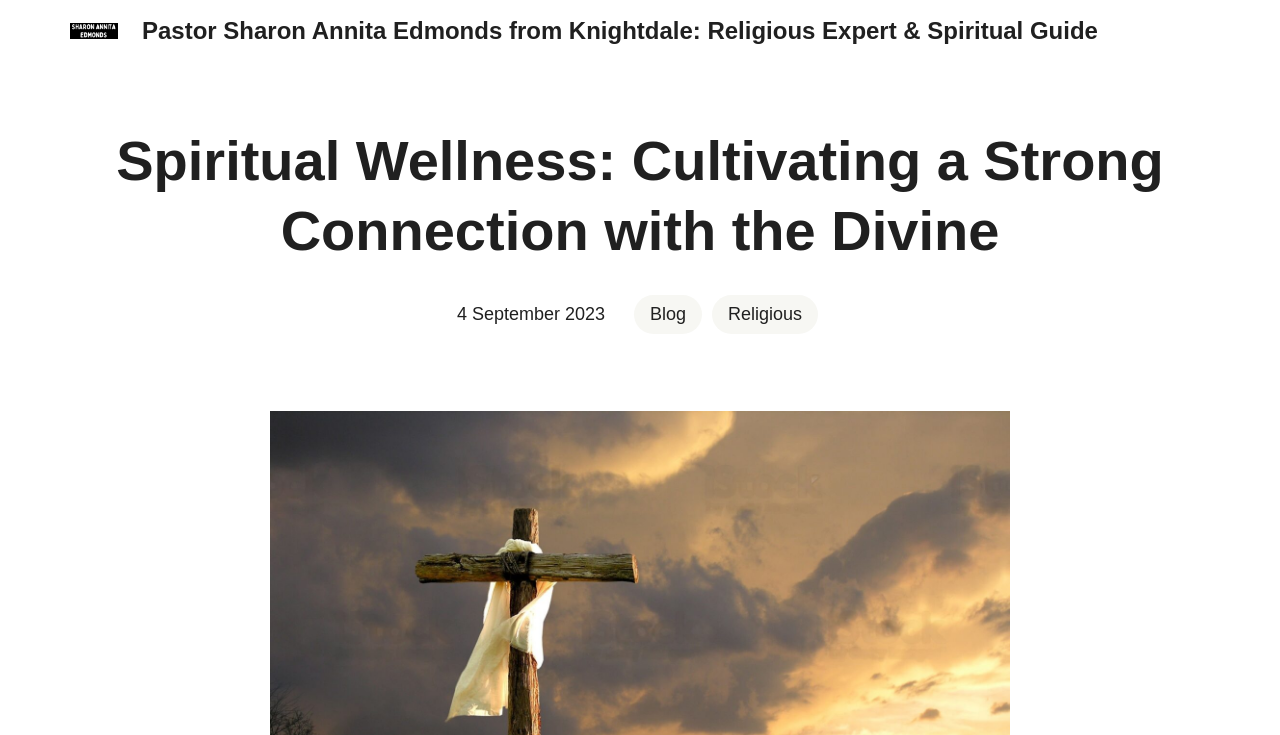What is the main topic of this webpage?
Please describe in detail the information shown in the image to answer the question.

The answer can be found by looking at the heading element 'Spiritual Wellness: Cultivating a Strong Connection with the Divine' which is a prominent element on the webpage, indicating that the main topic is Spiritual Wellness.